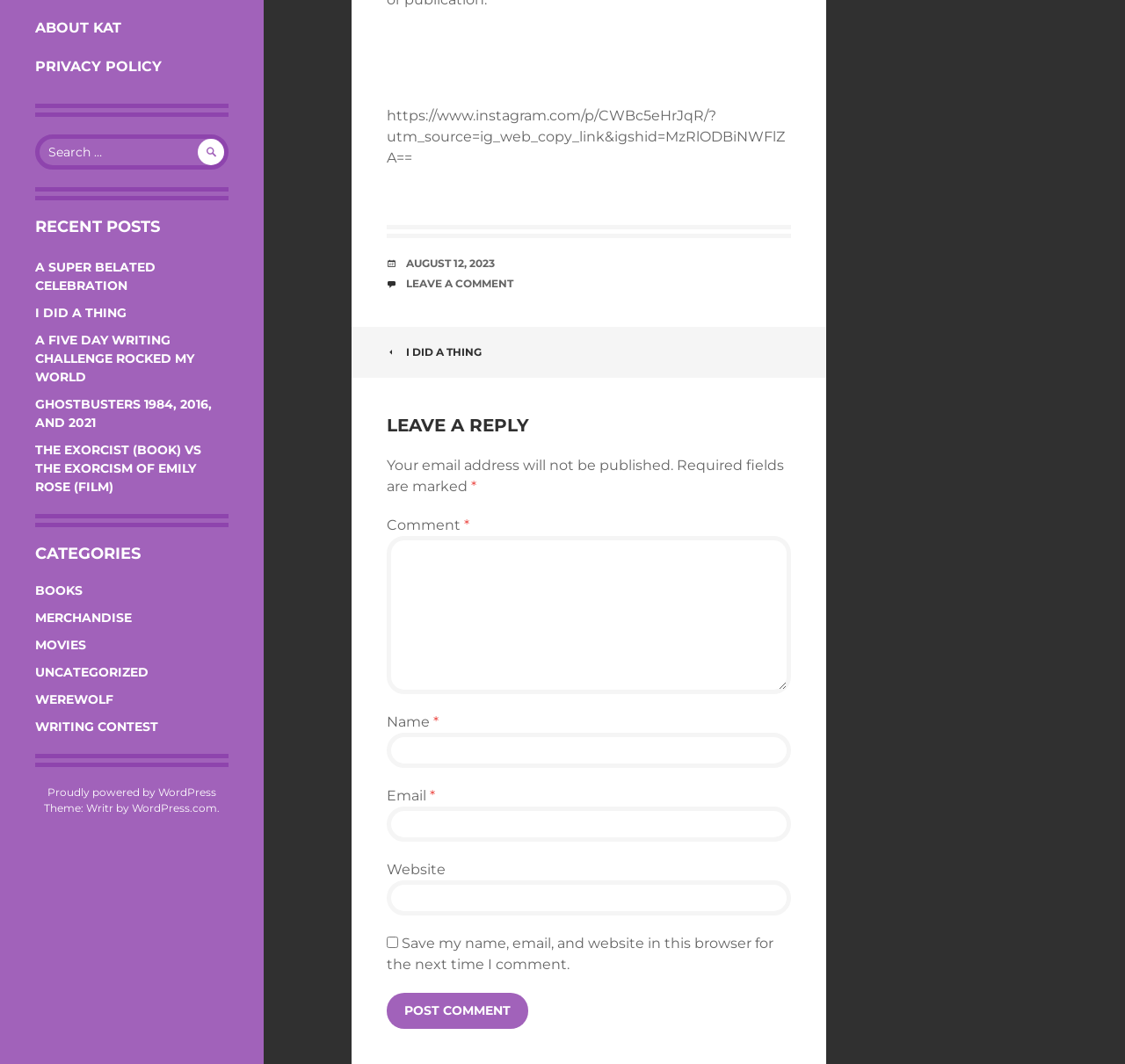From the element description aria-label="Open Accessibility Panel" title="Accessibility", predict the bounding box coordinates of the UI element. The coordinates must be specified in the format (top-left x, top-left y, bottom-right x, bottom-right y) and should be within the 0 to 1 range.

None